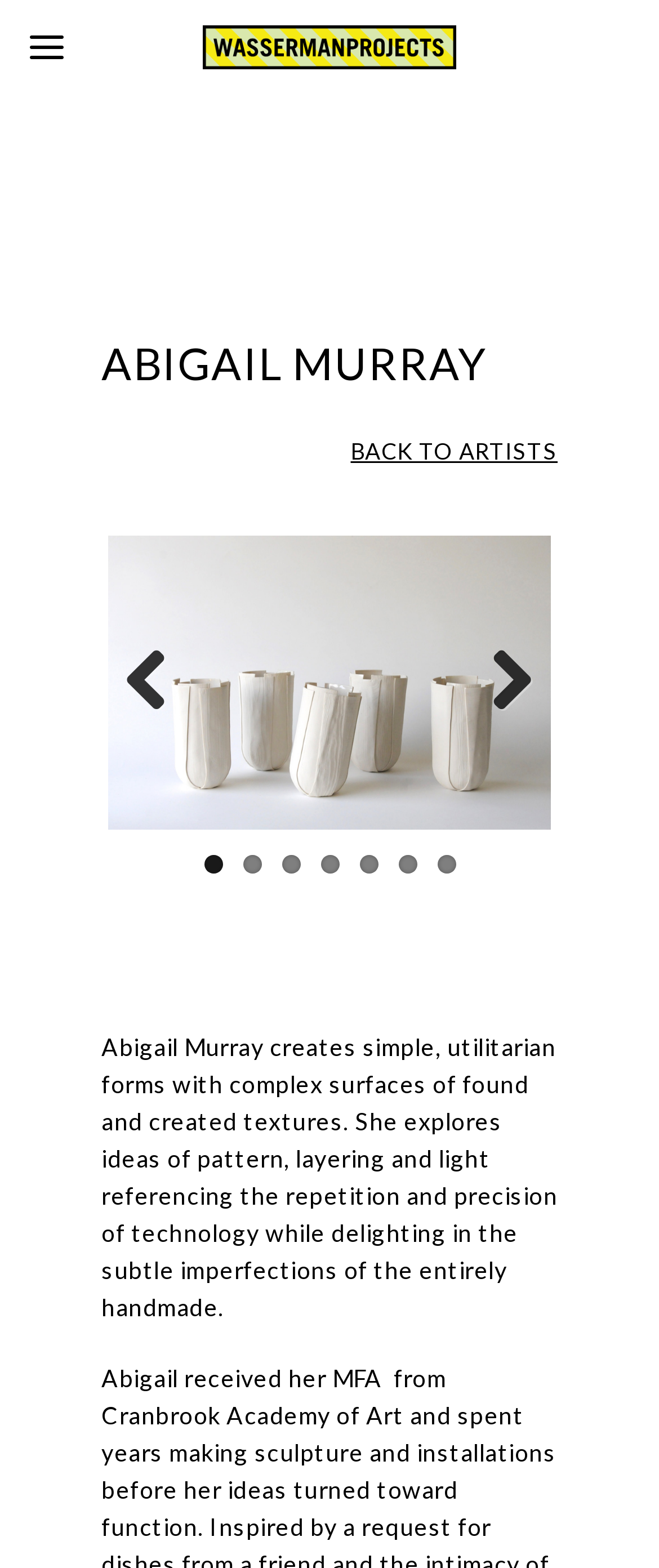How many links are there on the webpage?
Observe the image and answer the question with a one-word or short phrase response.

14